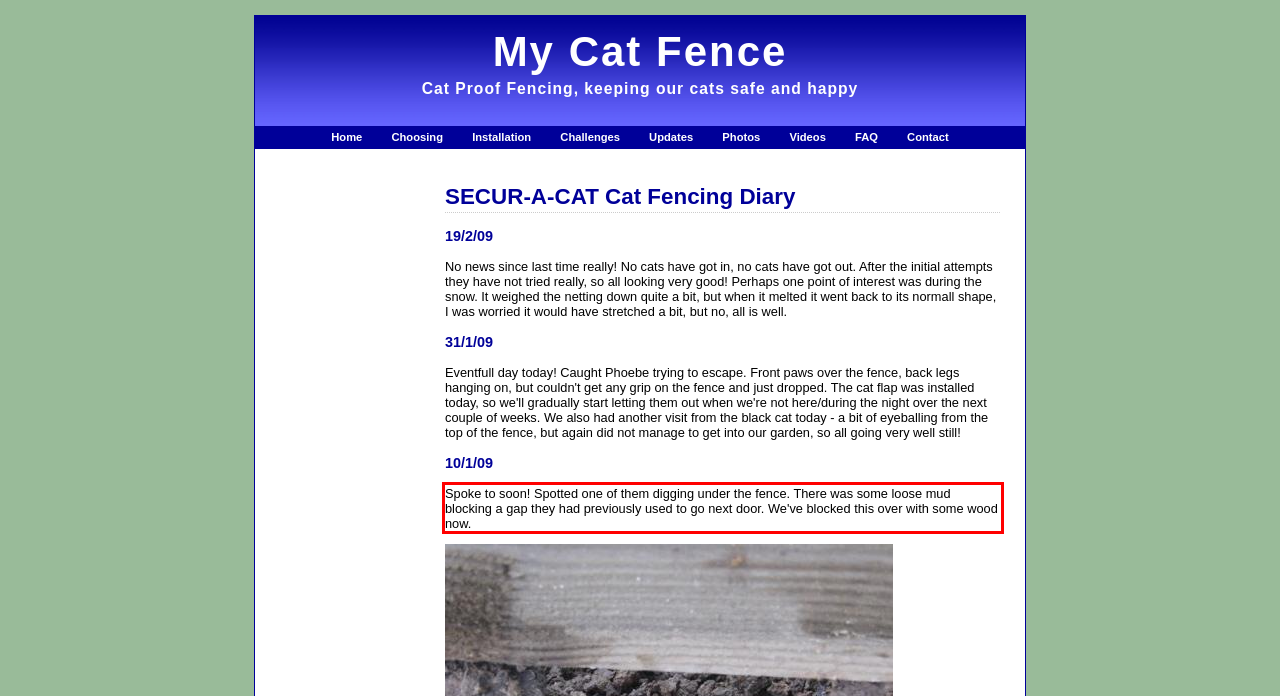Given a screenshot of a webpage containing a red rectangle bounding box, extract and provide the text content found within the red bounding box.

Spoke to soon! Spotted one of them digging under the fence. There was some loose mud blocking a gap they had previously used to go next door. We've blocked this over with some wood now.